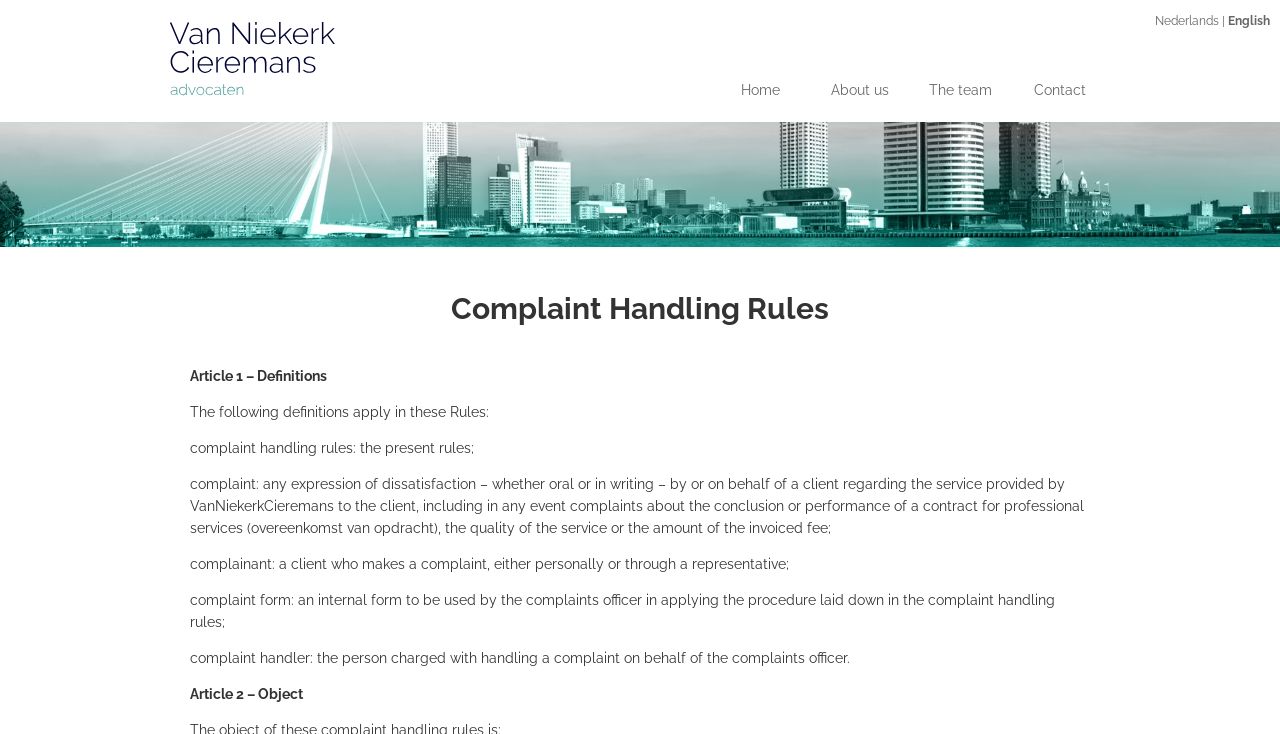What is the purpose of the complaint form?
Carefully analyze the image and provide a detailed answer to the question.

The complaint form is defined in Article 1 - Definitions as 'an internal form to be used by the complaints officer in applying the procedure laid down in the complaint handling rules;'